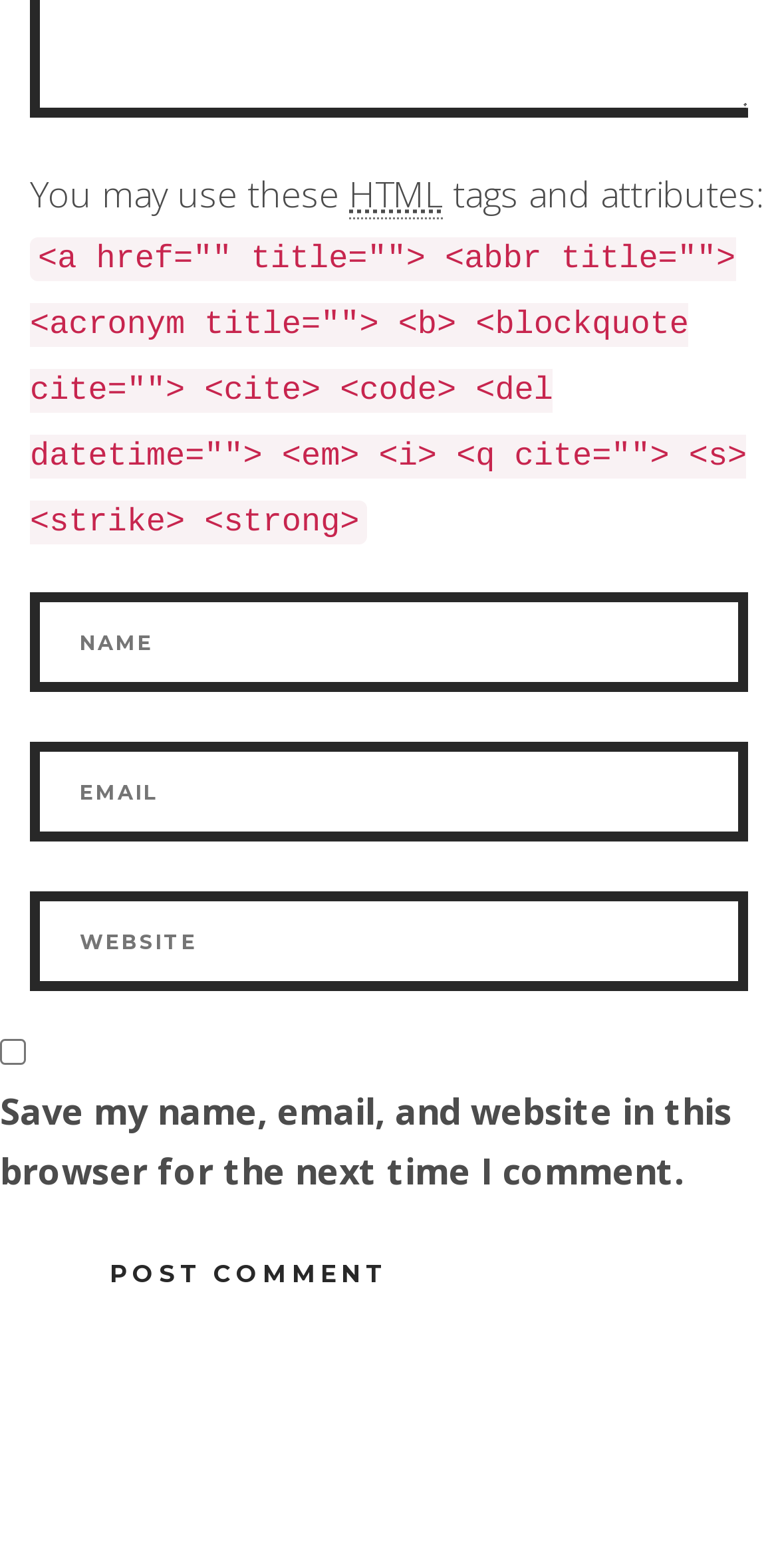What is the function of the button?
Based on the visual details in the image, please answer the question thoroughly.

The button is located at the bottom of the form and has a label 'Post Comment'. This suggests that its function is to submit the user's comment after filling in the required information.